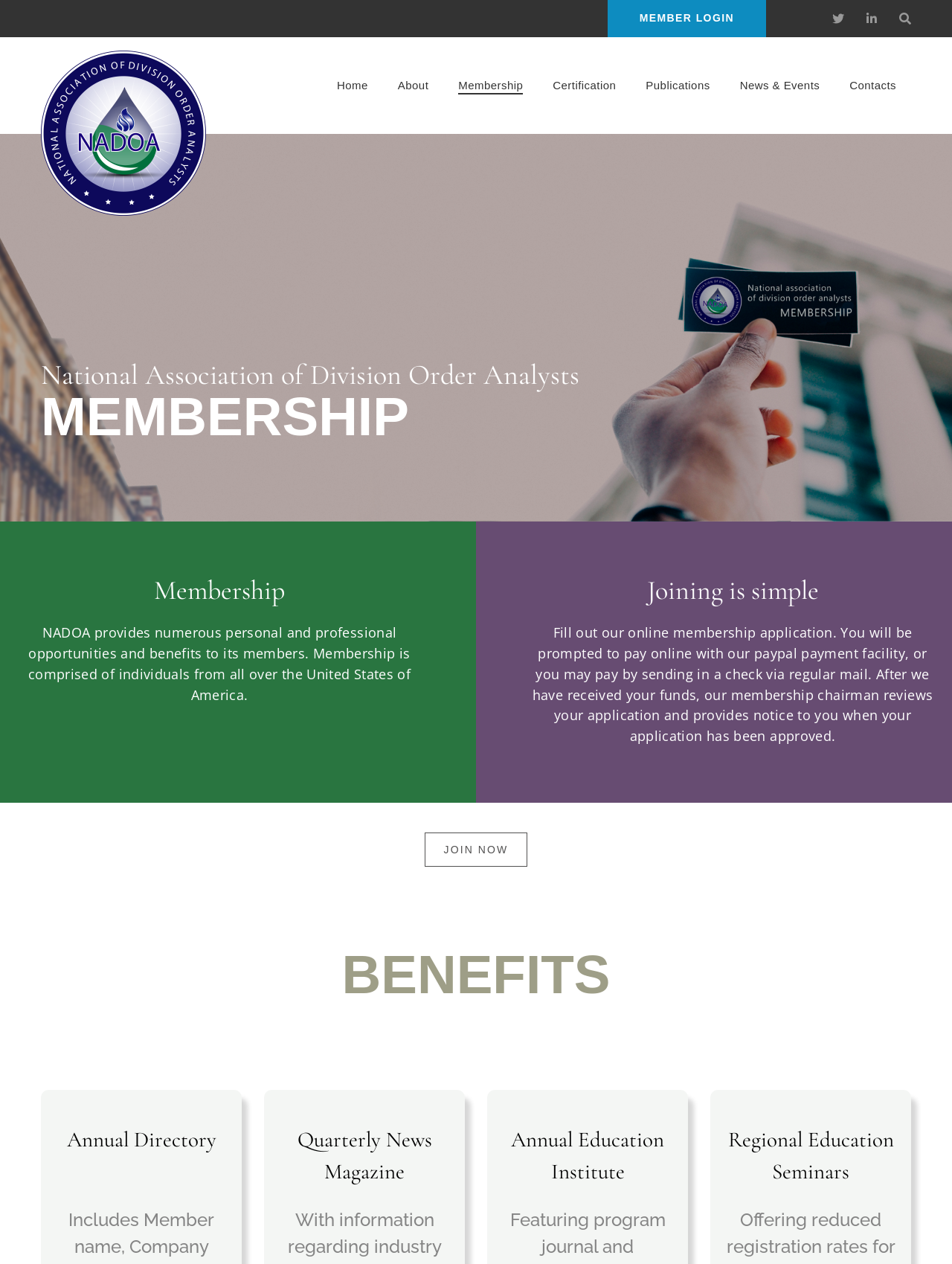What is the benefit of membership?
Can you provide a detailed and comprehensive answer to the question?

I found the benefits of membership by looking at the static text elements under the 'BENEFITS' heading, which include 'Annual Directory', 'Quarterly News Magazine', 'Annual Education Institute', and 'Regional Education Seminars'.